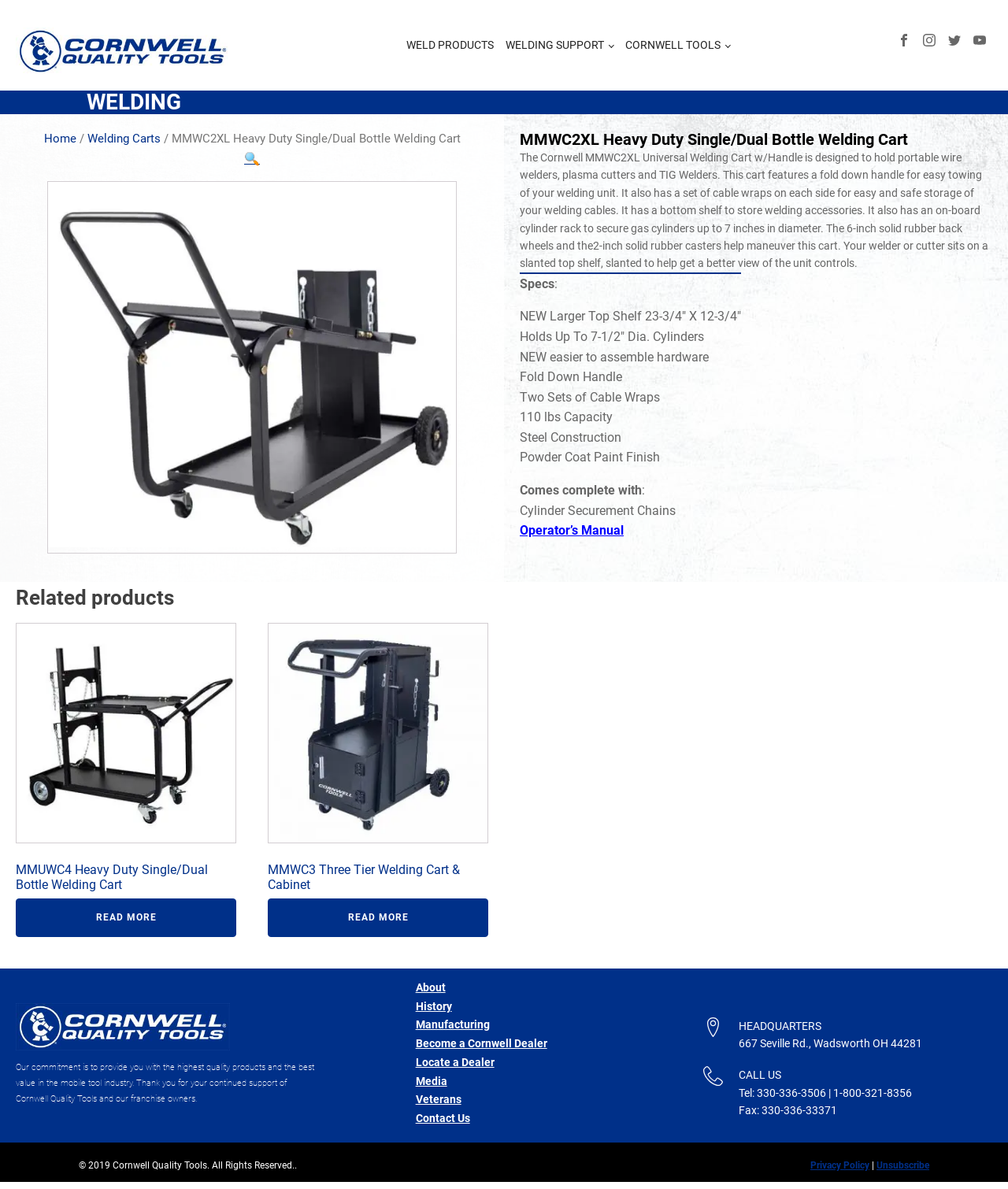Please locate the bounding box coordinates of the region I need to click to follow this instruction: "Visit the 'Elainetanner.ca' website".

None